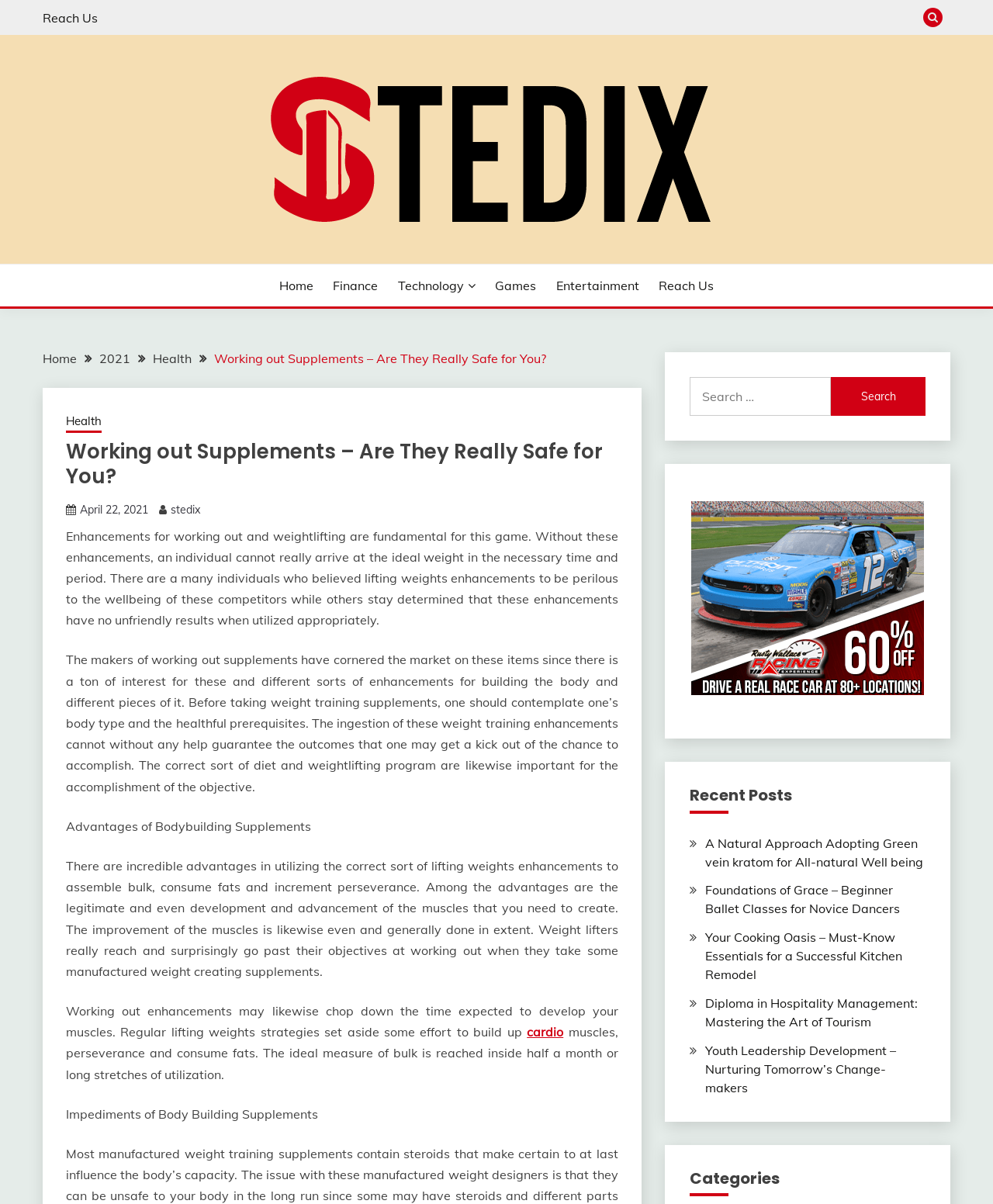Identify the bounding box coordinates of the part that should be clicked to carry out this instruction: "Donate to FoundSF".

None